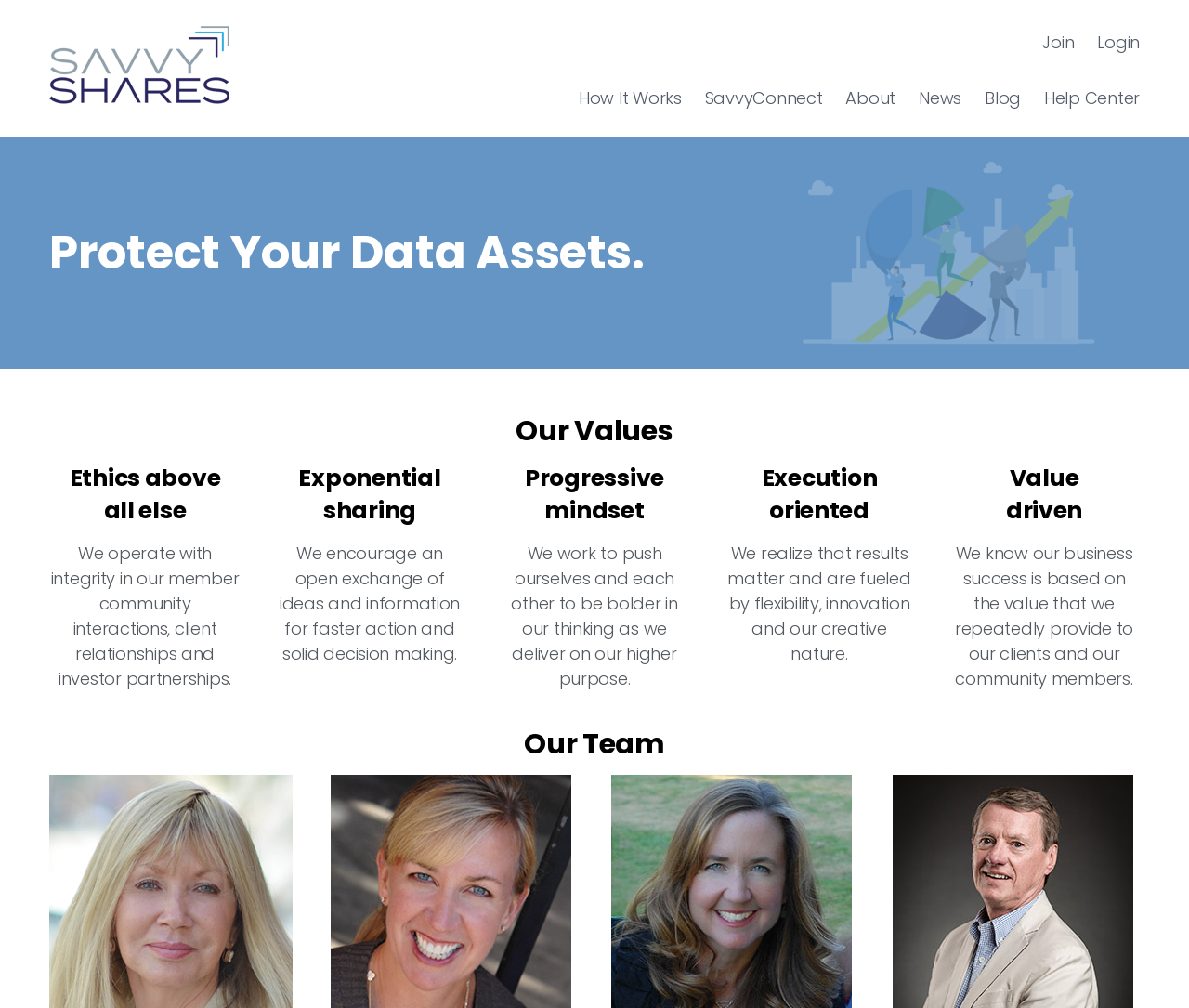What is the main theme of the webpage?
Give a one-word or short phrase answer based on the image.

About SavvyShares